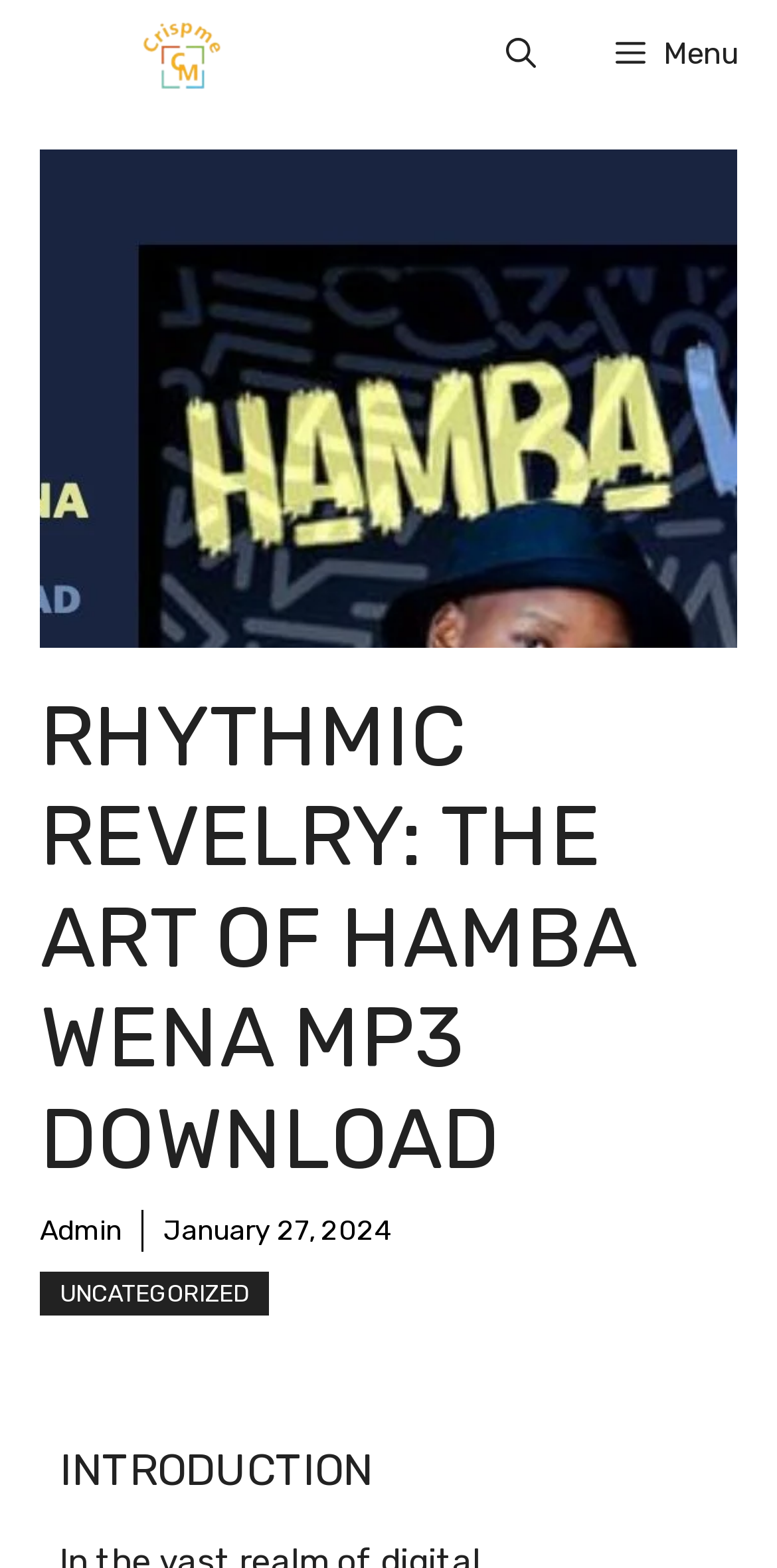Answer the question in a single word or phrase:
What is the date mentioned on the webpage?

January 27, 2024